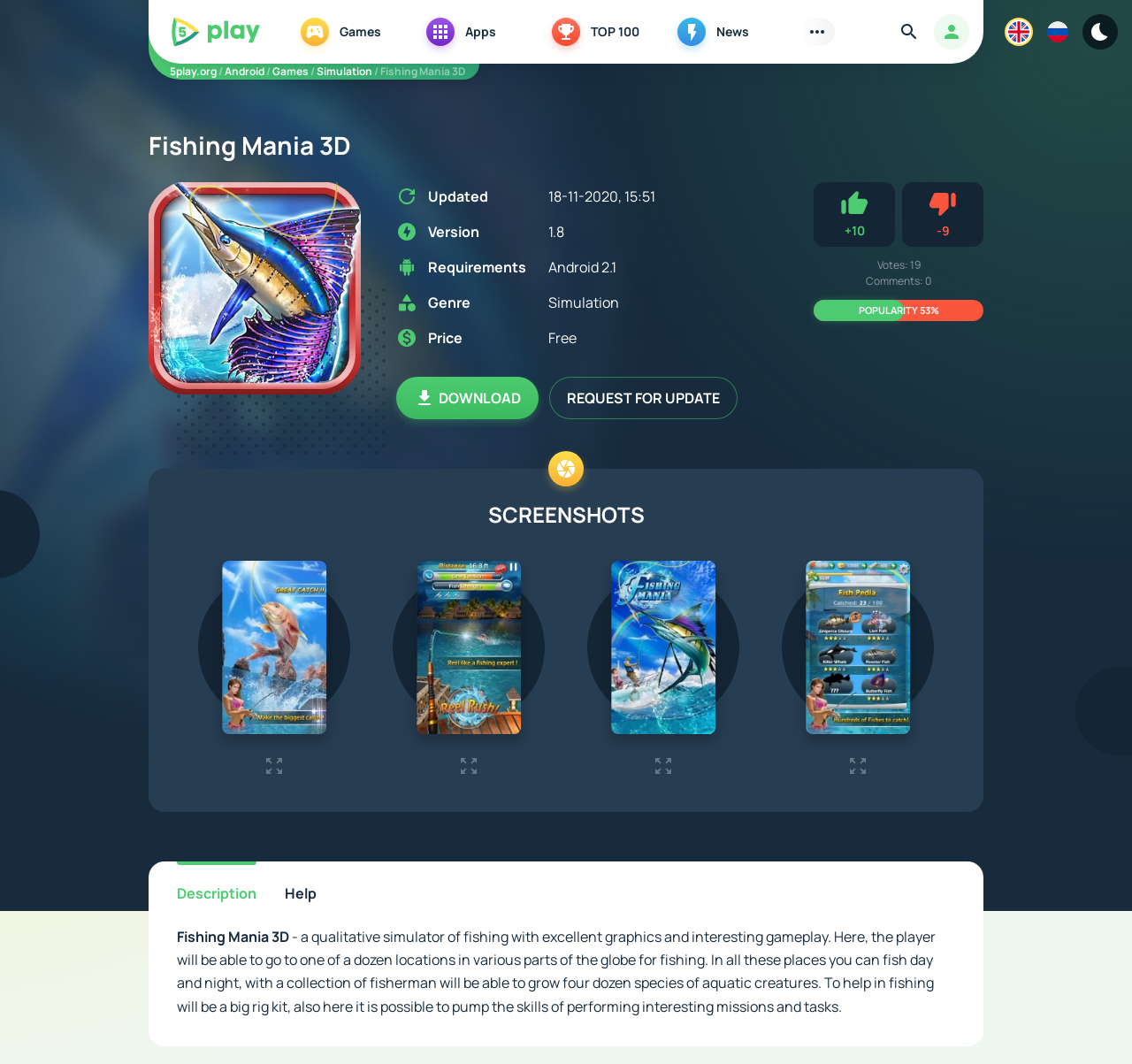Identify the bounding box coordinates of the clickable region required to complete the instruction: "Read the game description". The coordinates should be given as four float numbers within the range of 0 and 1, i.e., [left, top, right, bottom].

[0.156, 0.871, 0.827, 0.955]